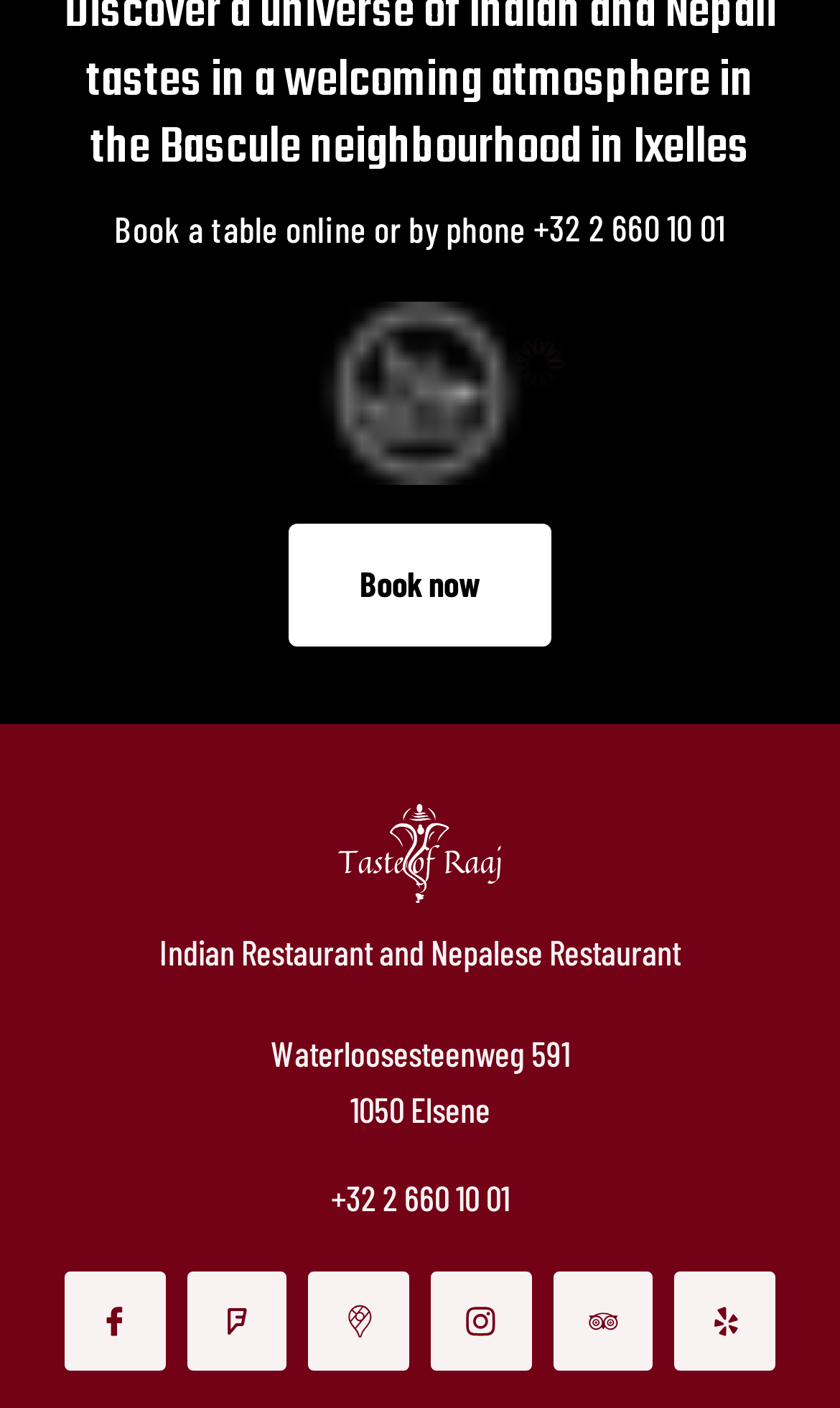Locate the bounding box coordinates of the area you need to click to fulfill this instruction: 'Book a table online'. The coordinates must be in the form of four float numbers ranging from 0 to 1: [left, top, right, bottom].

[0.345, 0.372, 0.655, 0.459]